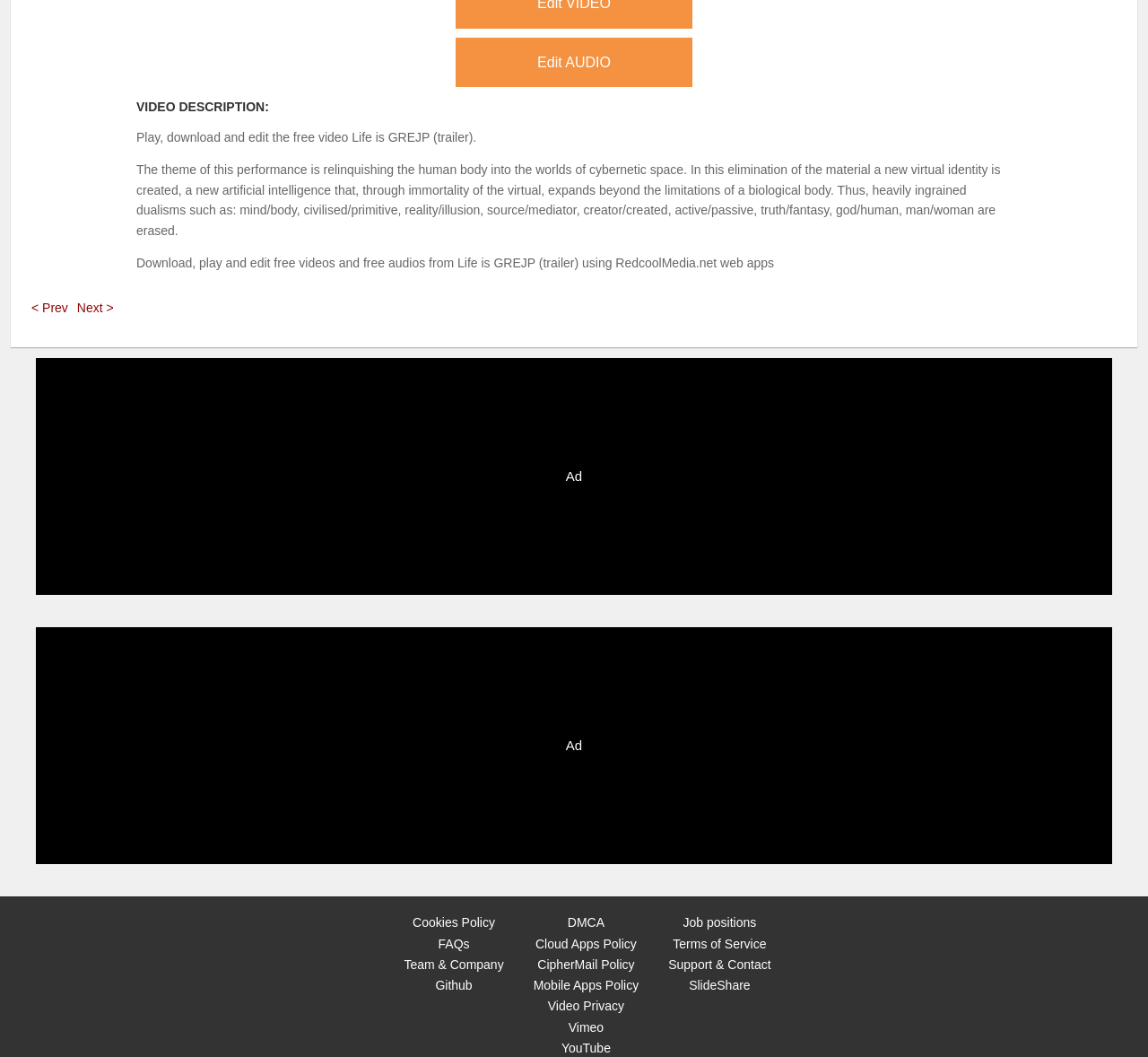Find the bounding box coordinates of the element to click in order to complete the given instruction: "View FAQs."

[0.382, 0.886, 0.409, 0.899]